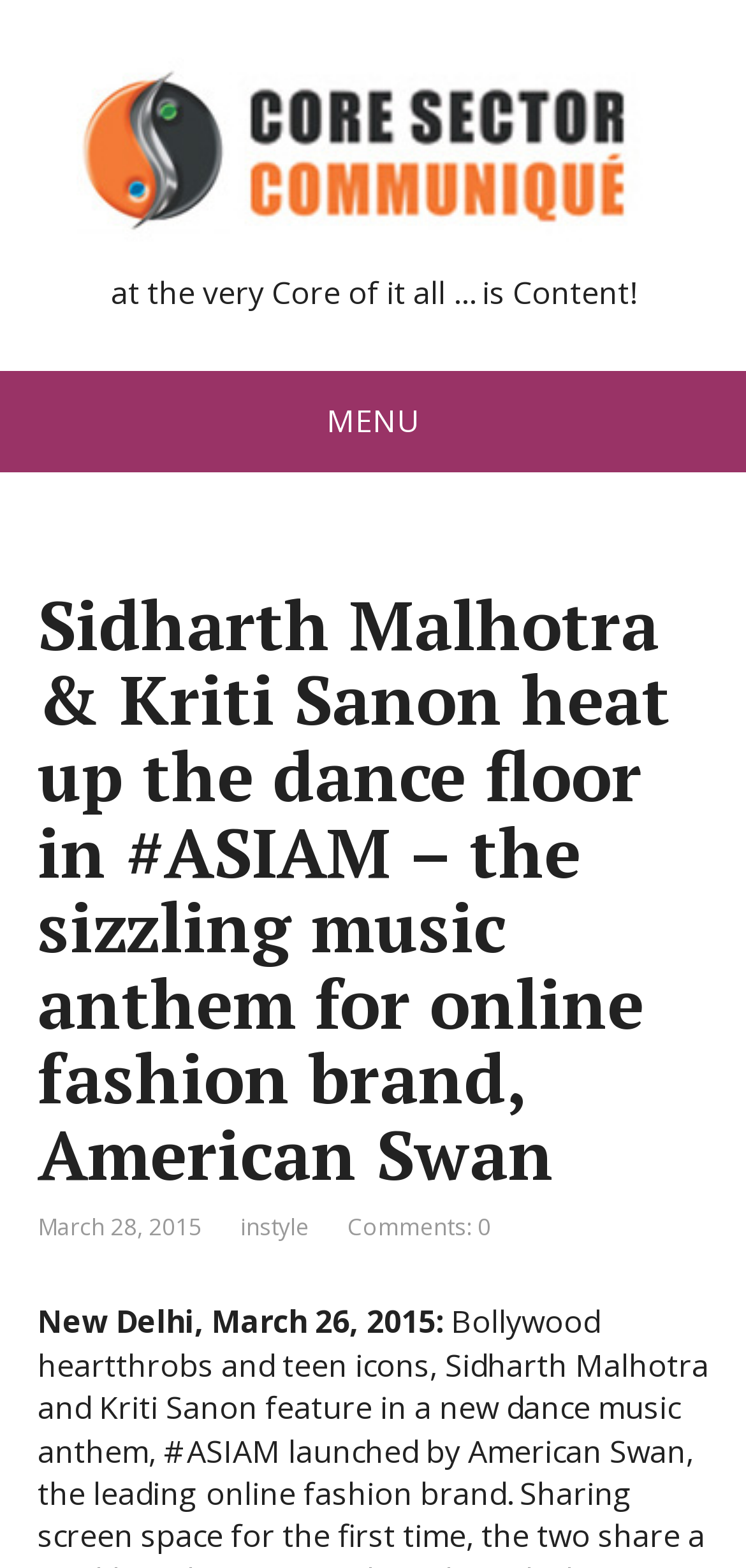From the webpage screenshot, identify the region described by instyle. Provide the bounding box coordinates as (top-left x, top-left y, bottom-right x, bottom-right y), with each value being a floating point number between 0 and 1.

[0.322, 0.771, 0.414, 0.792]